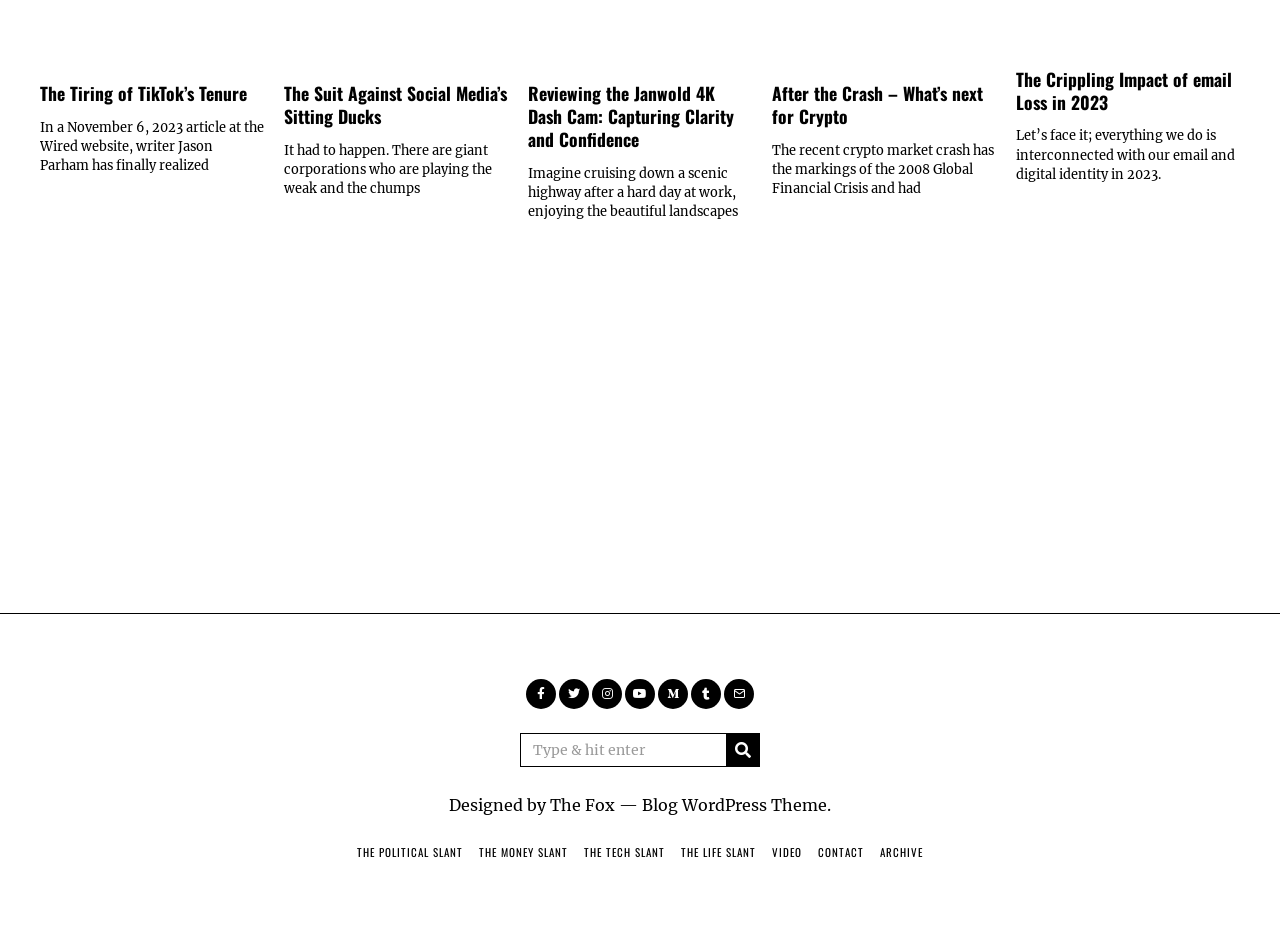How many social media links are at the bottom of the page?
Provide a thorough and detailed answer to the question.

I counted the number of social media links at the bottom of the page by looking at the link elements with icons. There are 7 links with icons, which I assume are social media links.